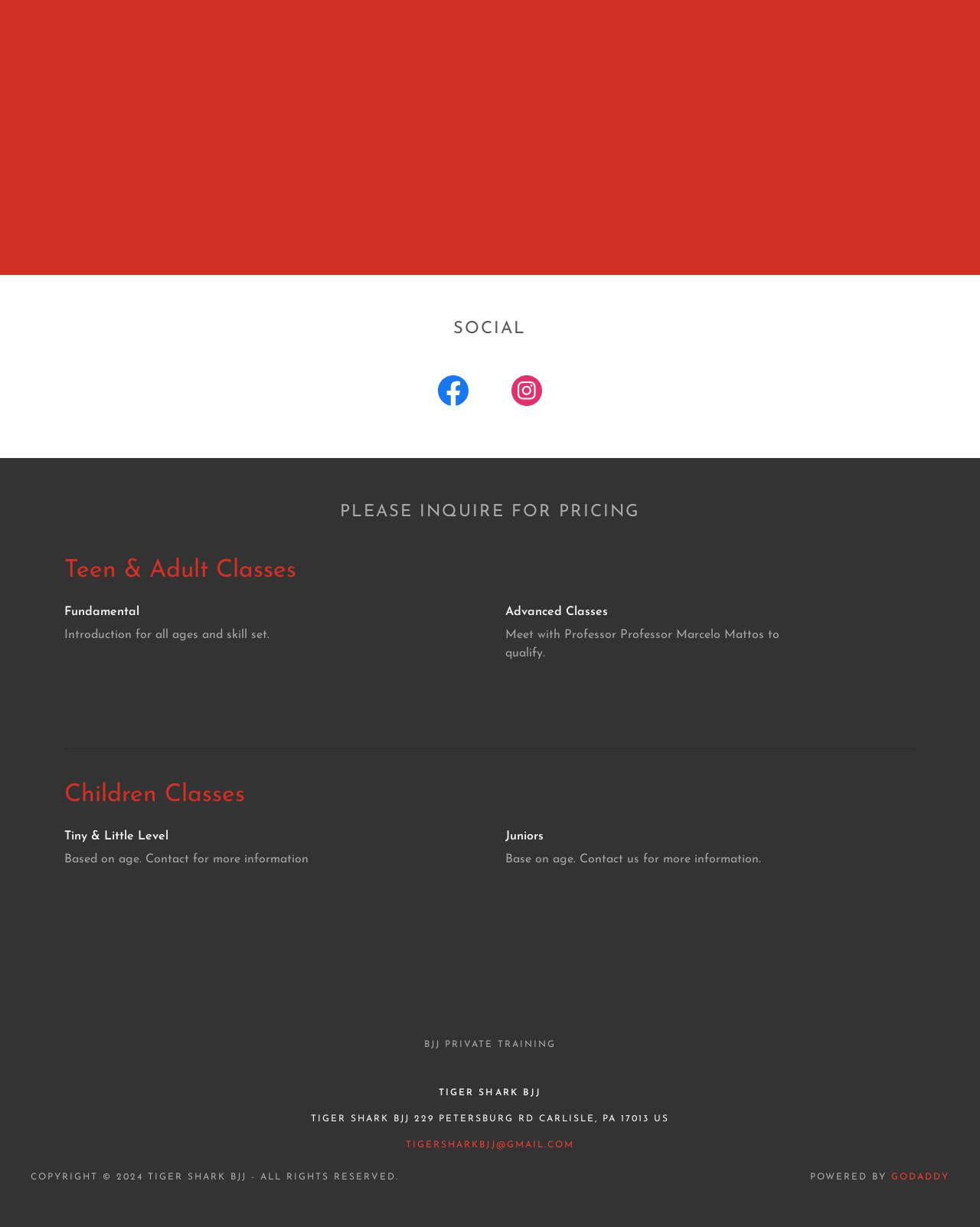What is the name of the BJJ training center?
Please provide a single word or phrase as the answer based on the screenshot.

TIGER SHARK BJJ